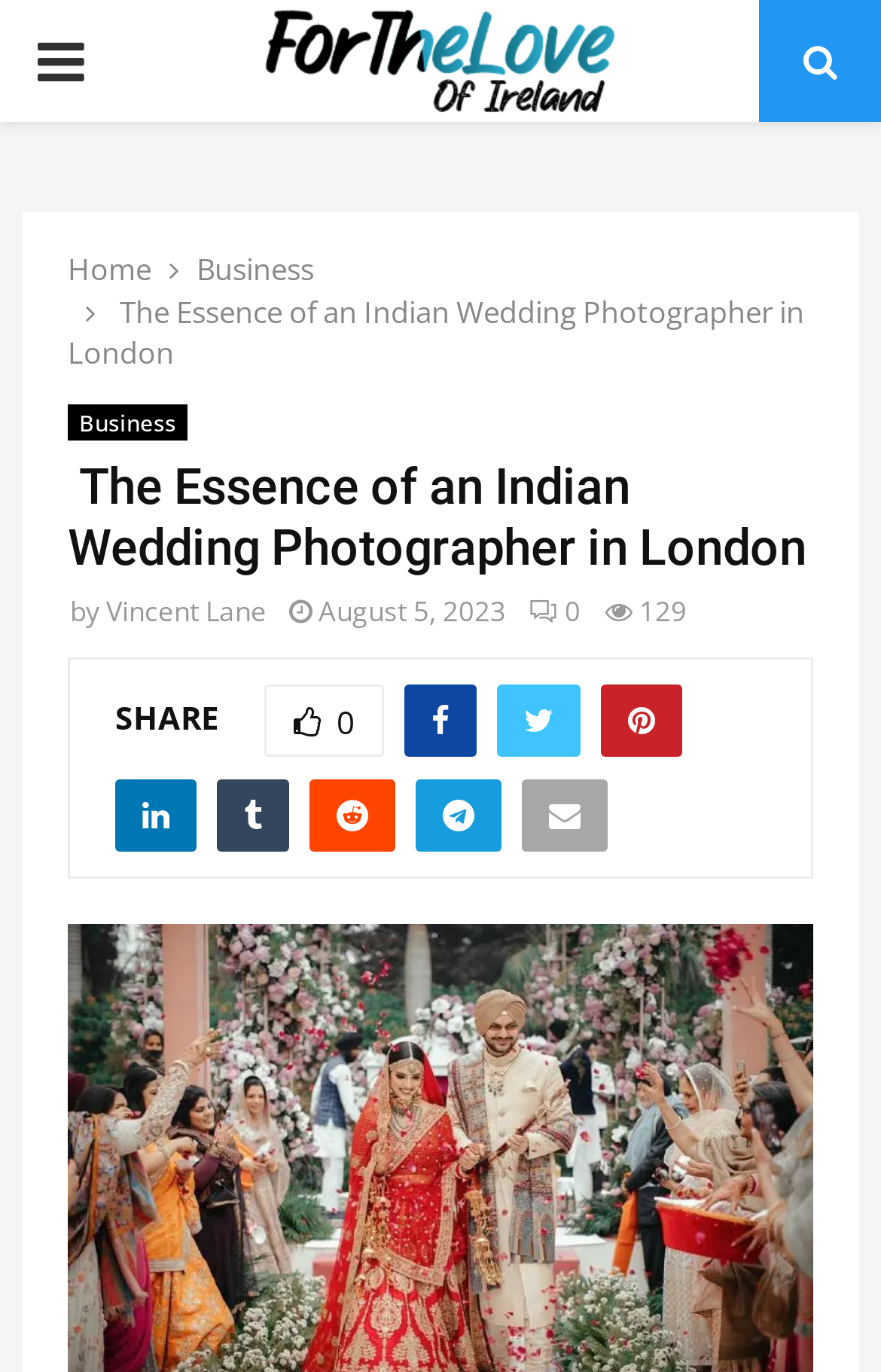Based on the element description Business, identify the bounding box of the UI element in the given webpage screenshot. The coordinates should be in the format (top-left x, top-left y, bottom-right x, bottom-right y) and must be between 0 and 1.

[0.223, 0.181, 0.356, 0.211]